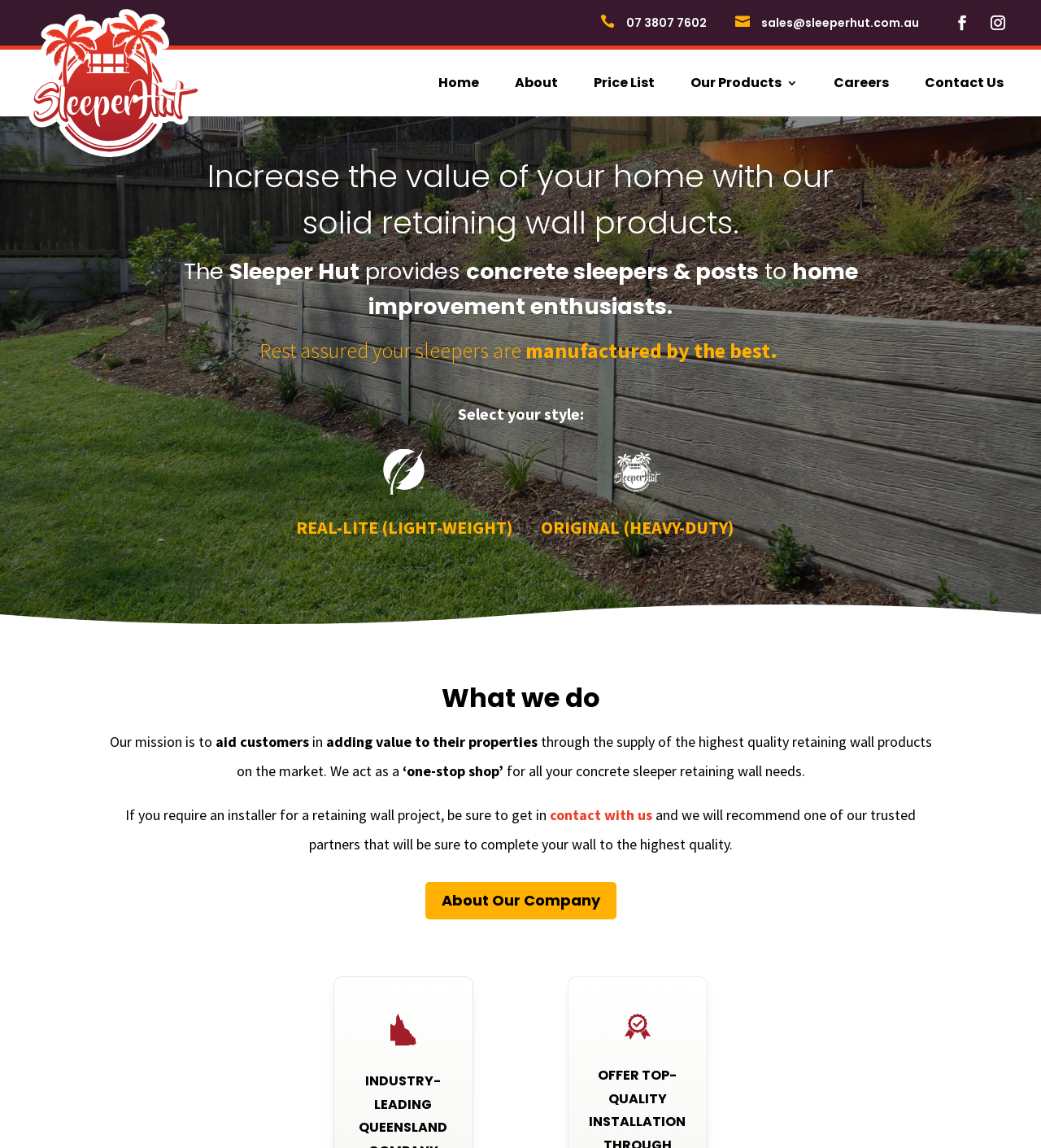Please identify the bounding box coordinates of the region to click in order to complete the given instruction: "Learn more about the company". The coordinates should be four float numbers between 0 and 1, i.e., [left, top, right, bottom].

[0.408, 0.768, 0.592, 0.801]